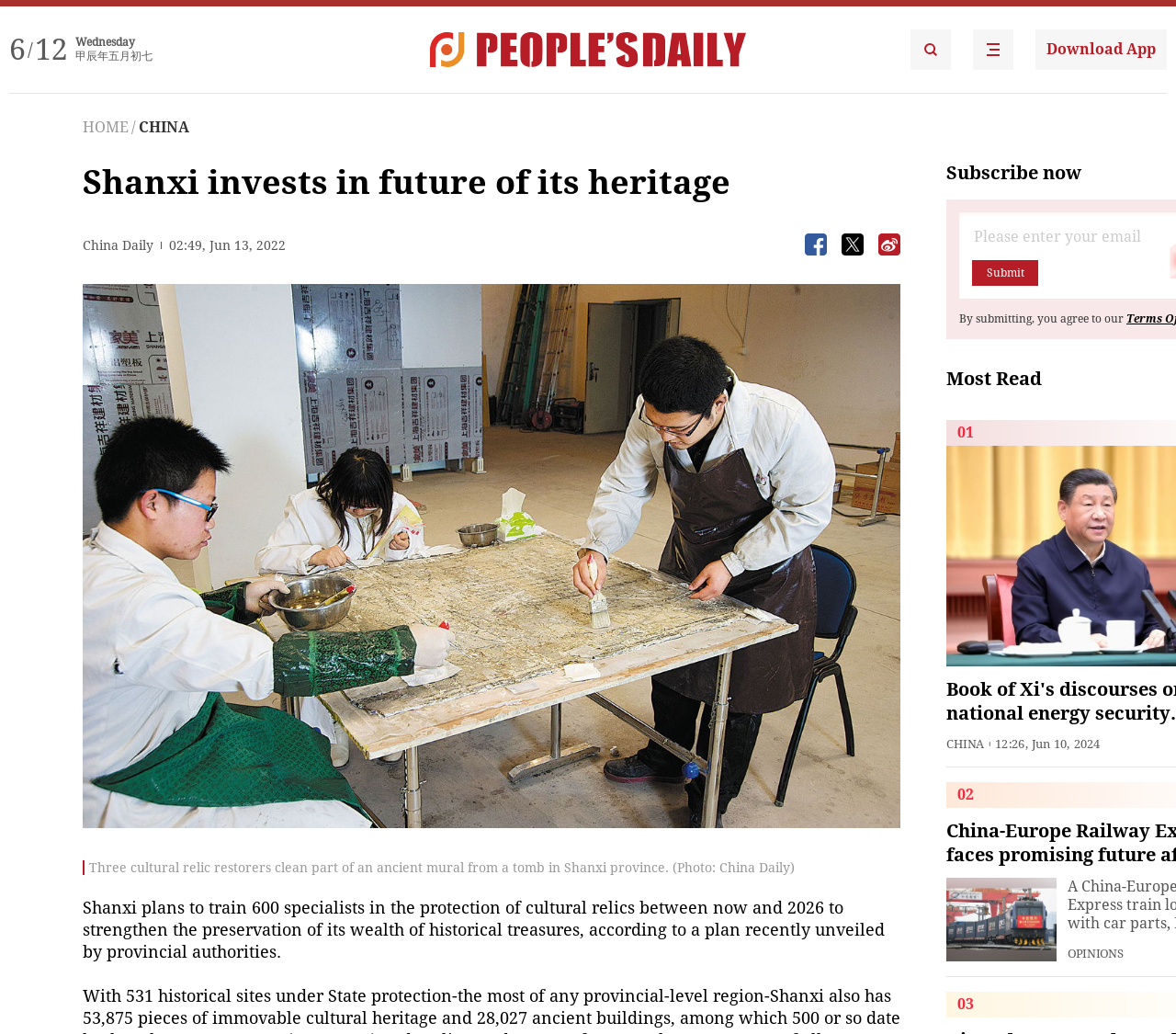Given the description: "HOME", determine the bounding box coordinates of the UI element. The coordinates should be formatted as four float numbers between 0 and 1, [left, top, right, bottom].

[0.07, 0.115, 0.109, 0.132]